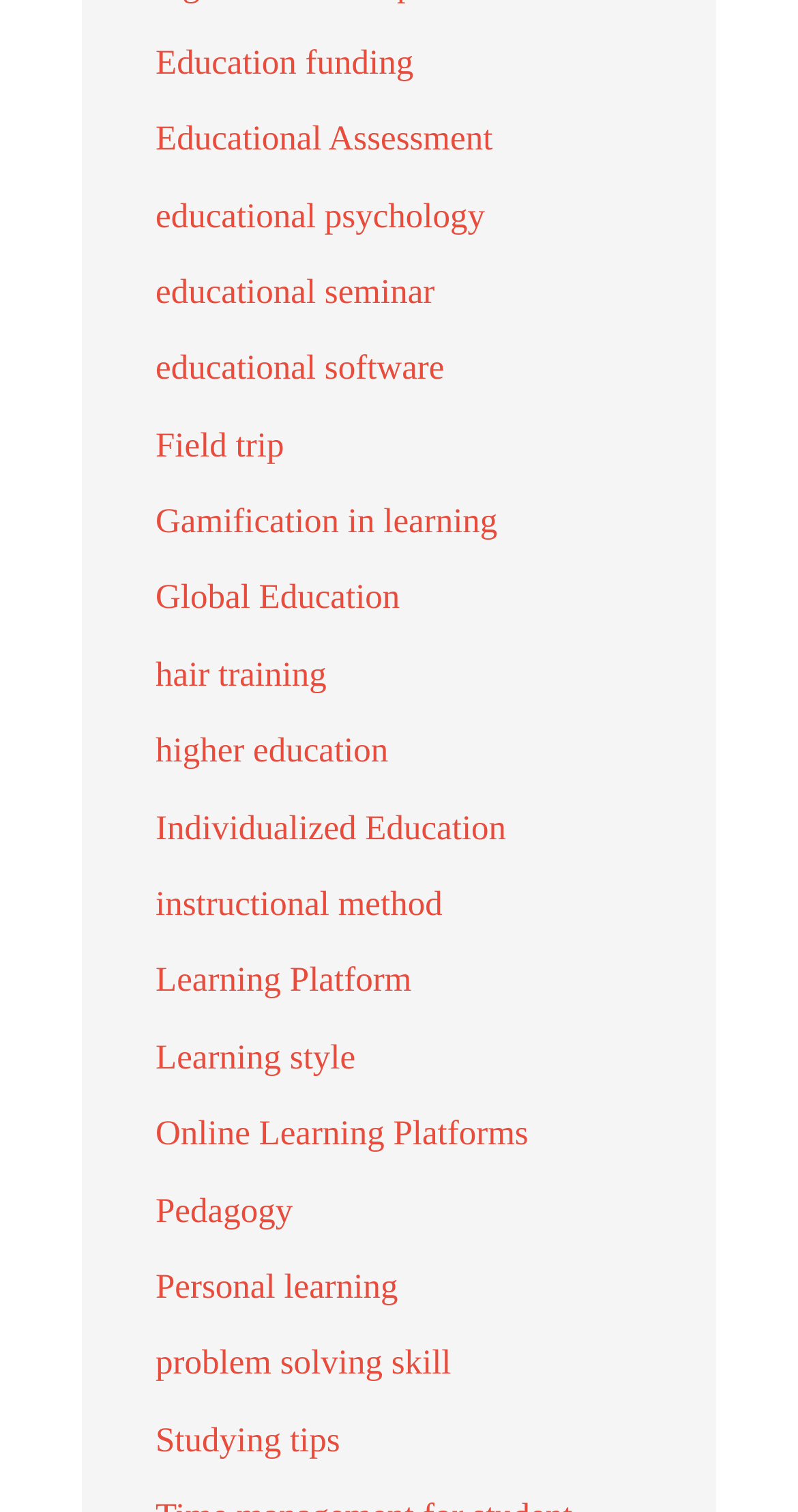Pinpoint the bounding box coordinates of the clickable area needed to execute the instruction: "Click on the 'Bourbon whiskey' button". The coordinates should be specified as four float numbers between 0 and 1, i.e., [left, top, right, bottom].

None